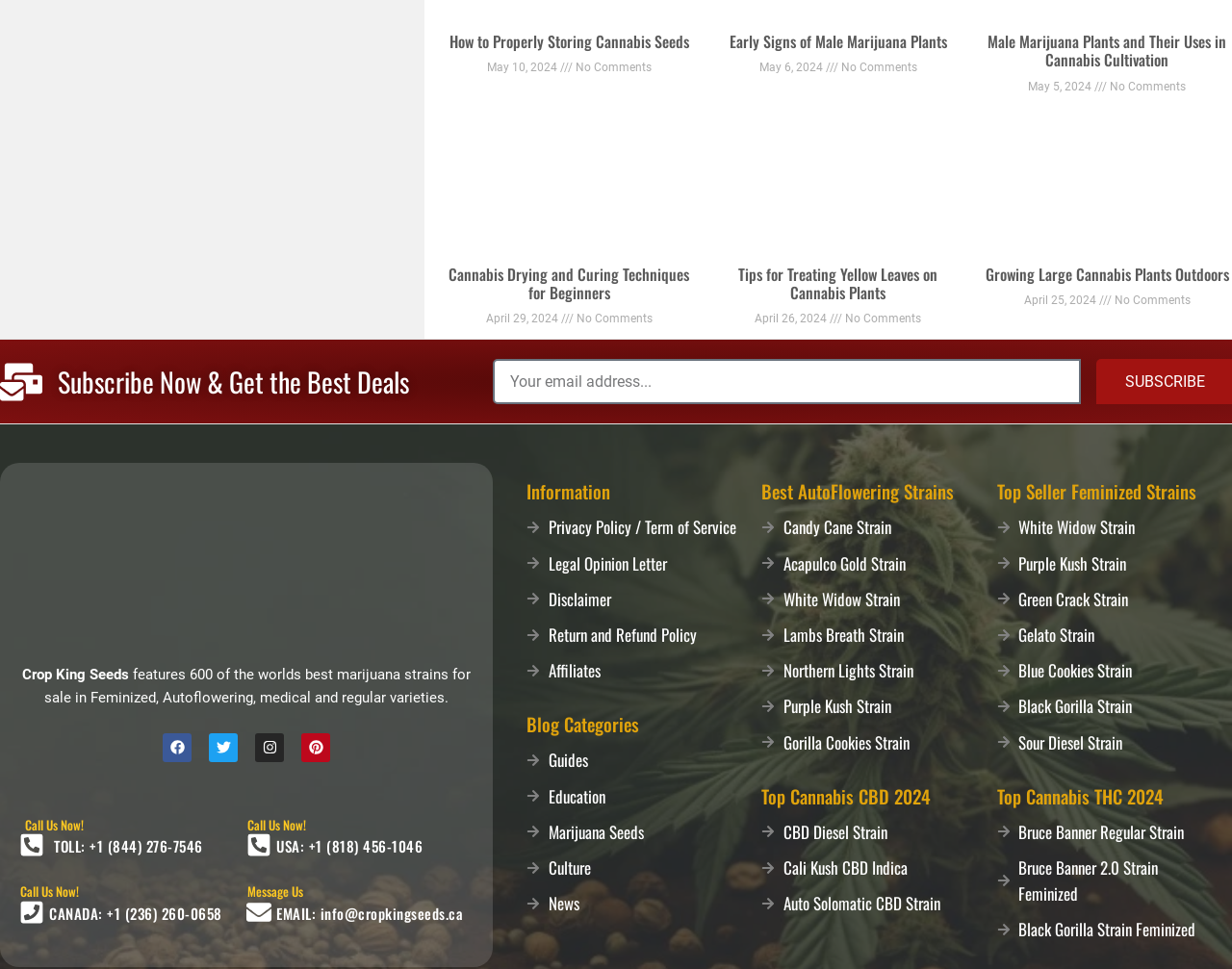Provide the bounding box coordinates of the HTML element described by the text: "Message Us". The coordinates should be in the format [left, top, right, bottom] with values between 0 and 1.

[0.224, 0.91, 0.246, 0.93]